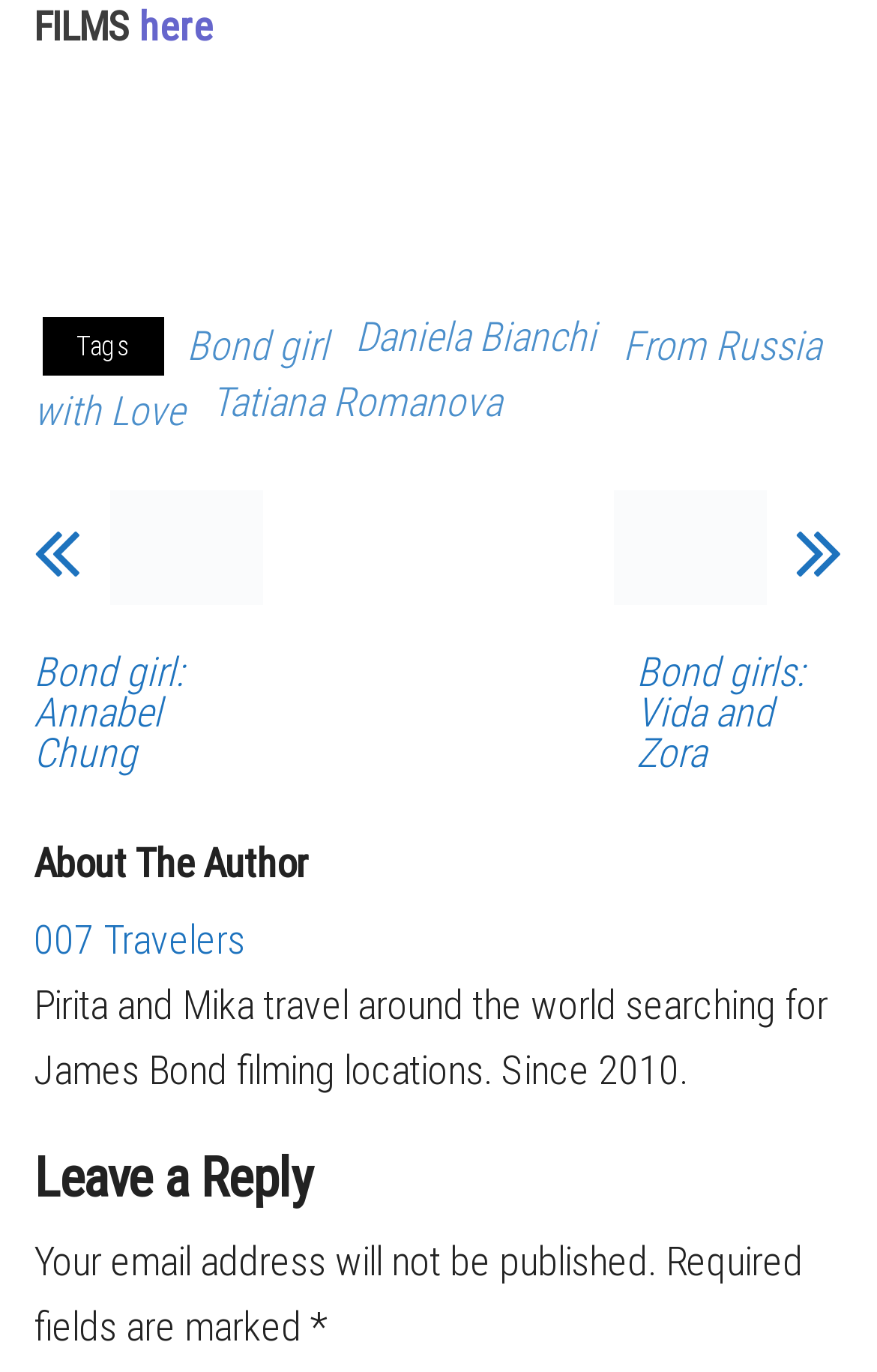Use one word or a short phrase to answer the question provided: 
How many links are there on the webpage?

11